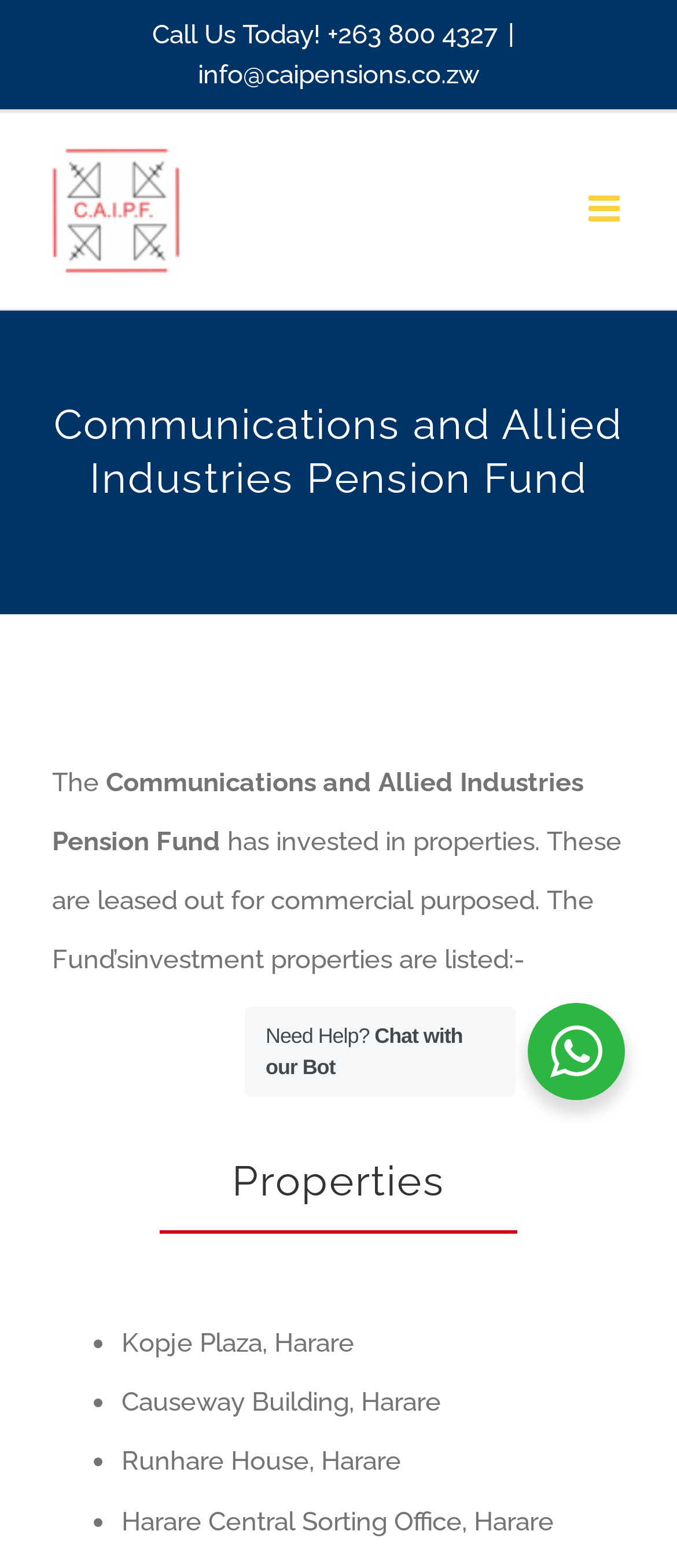Construct a thorough caption encompassing all aspects of the webpage.

The webpage is about the Communications and Allied Industries Pension Fund, which has invested in properties for commercial purposes. At the top left corner, there is a logo of the fund, accompanied by a link to toggle the mobile menu. Below the logo, there is a heading that reads "Communications and Allied Industries Pension Fund". 

To the right of the logo, there is a call-to-action section with a "Call Us Today!" message, a separator, and an email address link. 

Below the call-to-action section, there is a paragraph of text that describes the fund's investment in properties. 

Further down, there is a heading that reads "Properties", followed by a list of four properties, each marked with a bullet point. The properties listed are Kopje Plaza, Causeway Building, Runhare House, and Harare Central Sorting Office, all located in Harare. 

On the right side of the page, there is a section with a "Need Help?" message, followed by a "Chat with our Bot" message. Below this section, there is a "Go to Top" link.